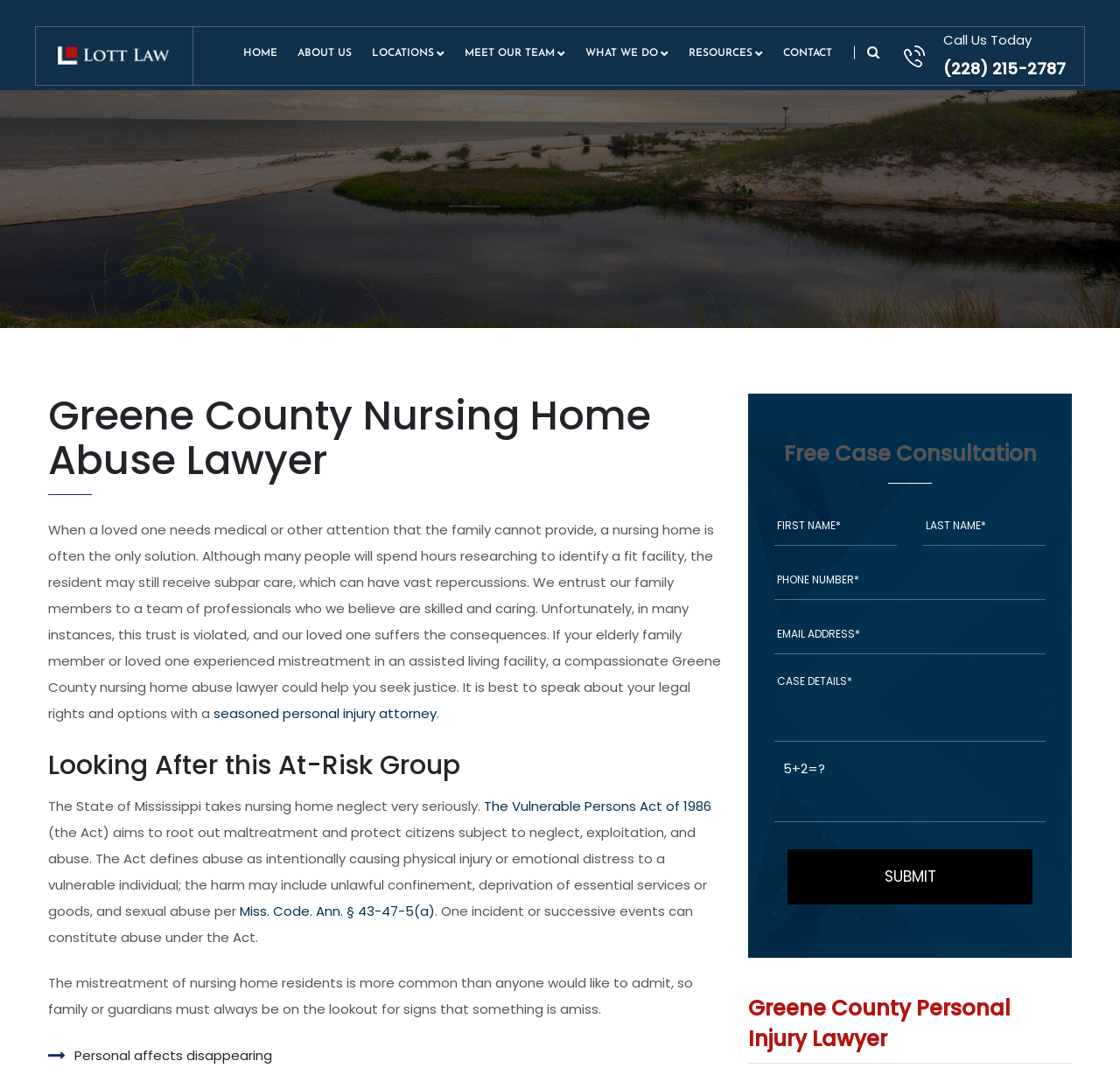What is the name of the act that aims to root out maltreatment and protect citizens?
Please answer the question with as much detail and depth as you can.

I found the name of the act by looking at the link with the text 'The Vulnerable Persons Act of 1986' which is located in the paragraph that describes the act's purpose.